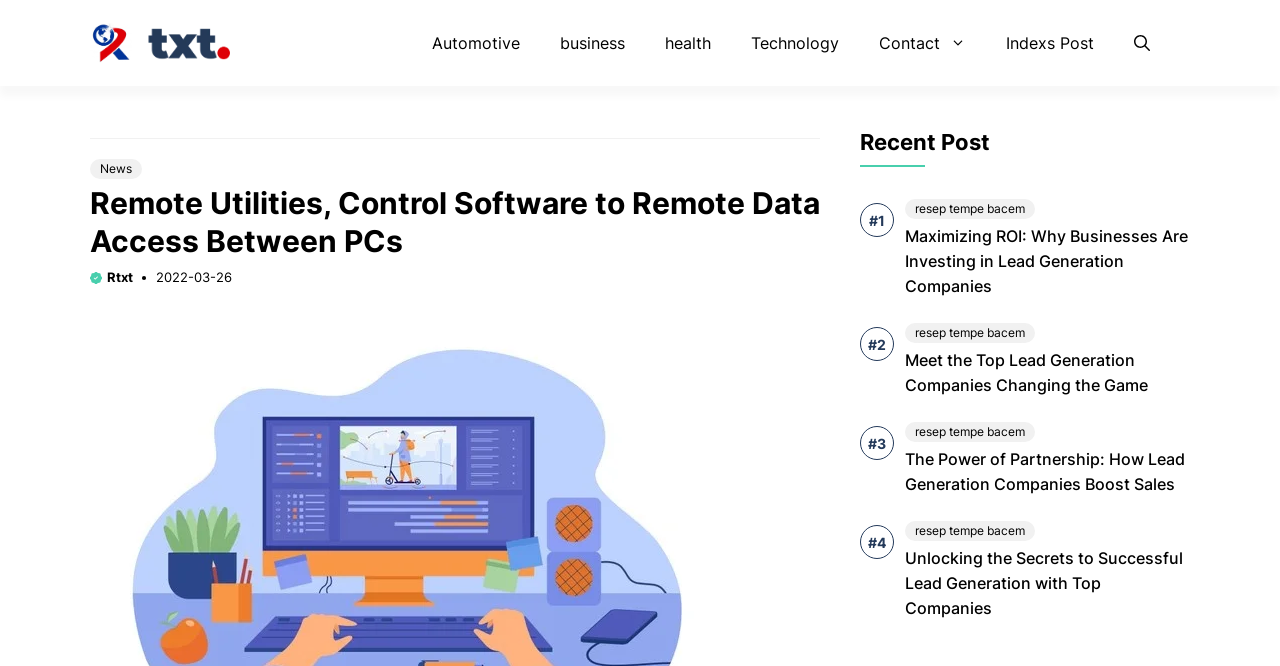What is the name of the website?
Look at the screenshot and respond with a single word or phrase.

Rujukan.co.uk